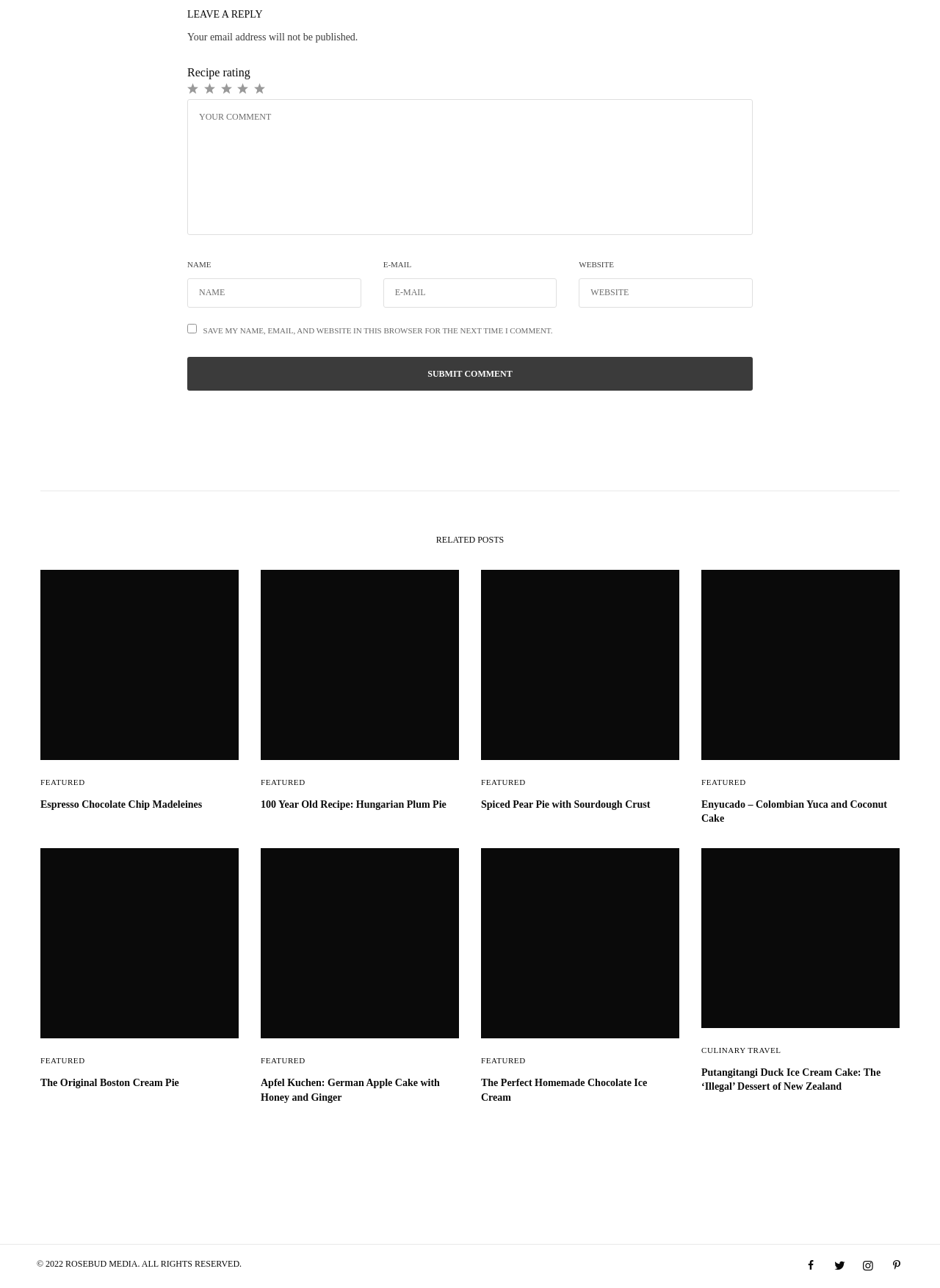Kindly determine the bounding box coordinates for the clickable area to achieve the given instruction: "Rate this recipe 5 stars".

[0.27, 0.063, 0.288, 0.077]